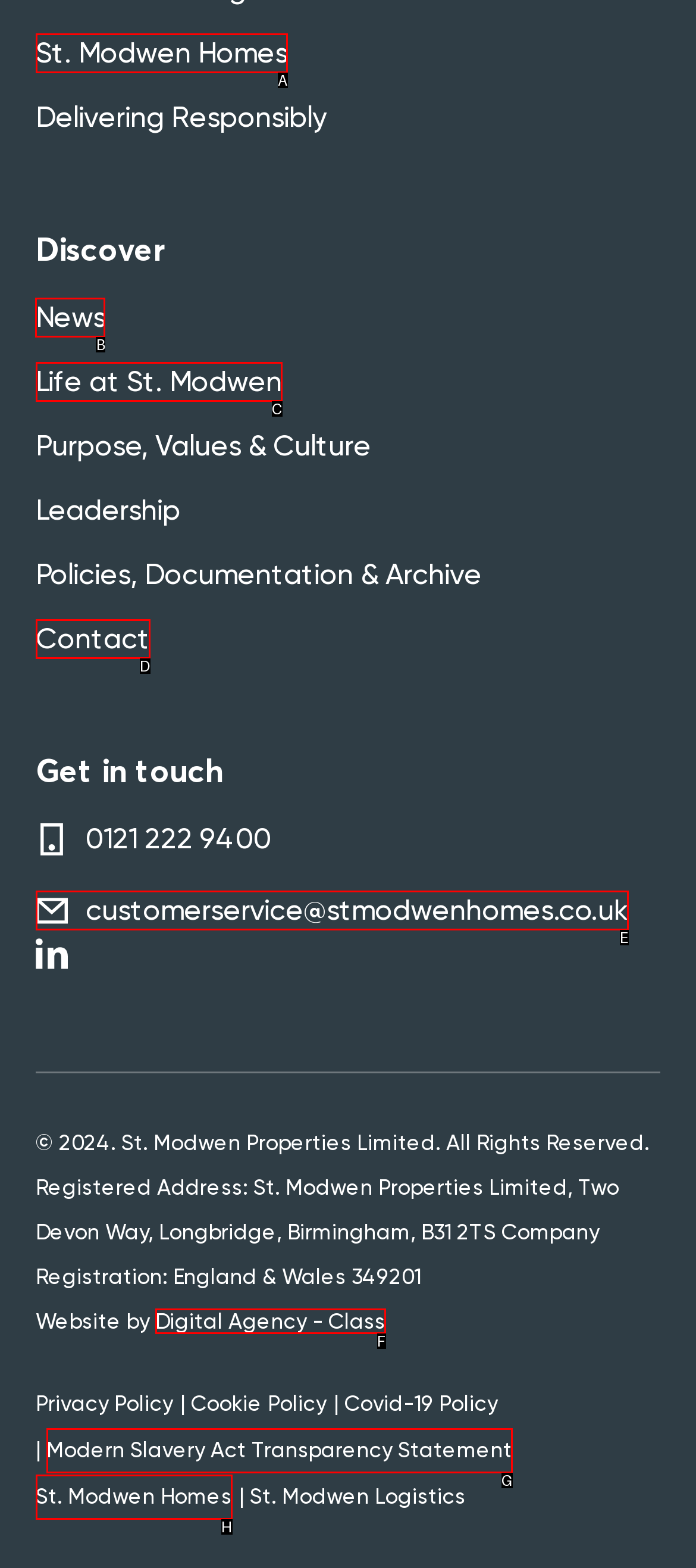For the task: View the 'News' page, specify the letter of the option that should be clicked. Answer with the letter only.

B